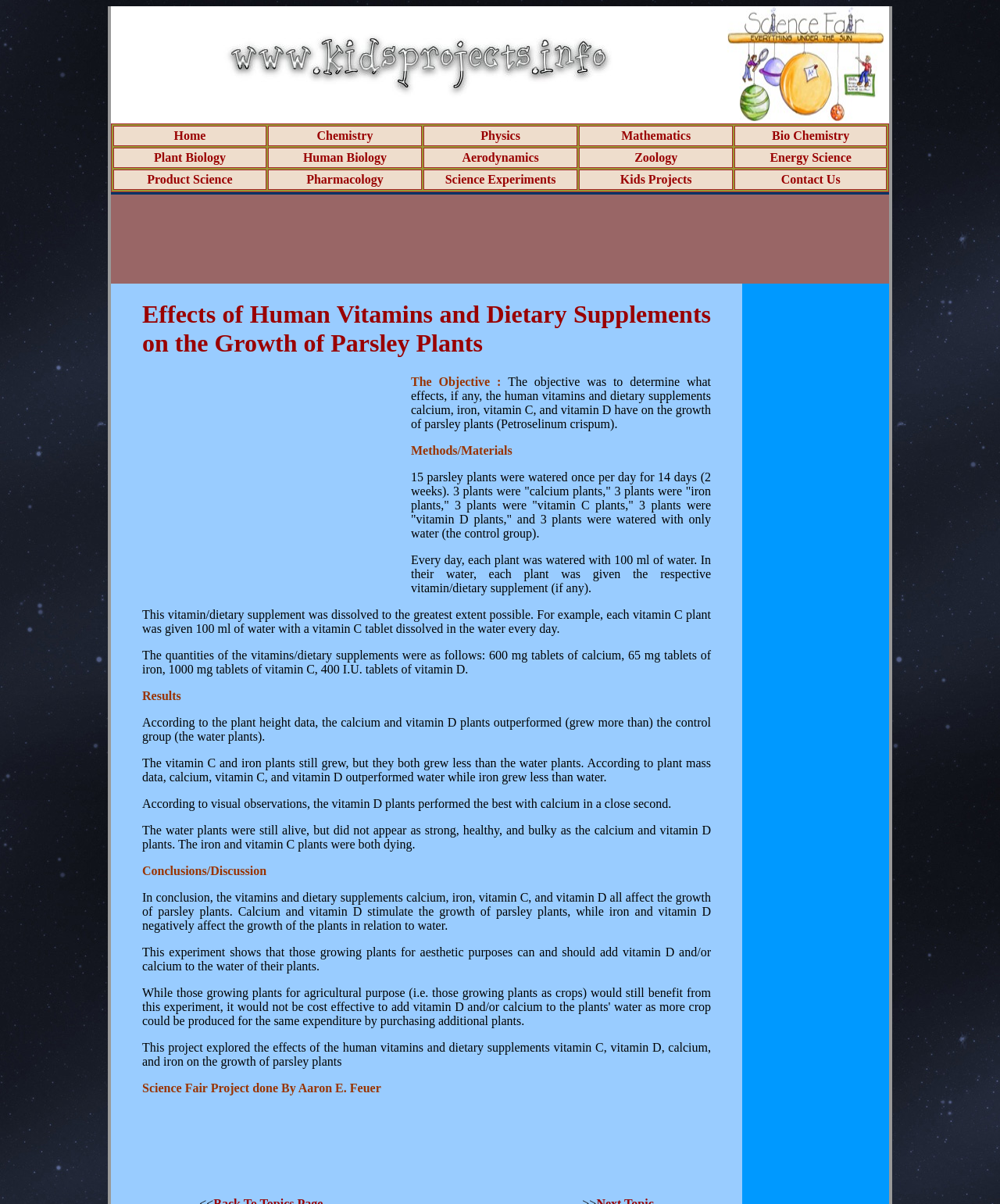Using the information in the image, give a comprehensive answer to the question: 
Who conducted the science fair project?

The science fair project was done by Aaron E. Feuer, as stated at the end of the webpage.